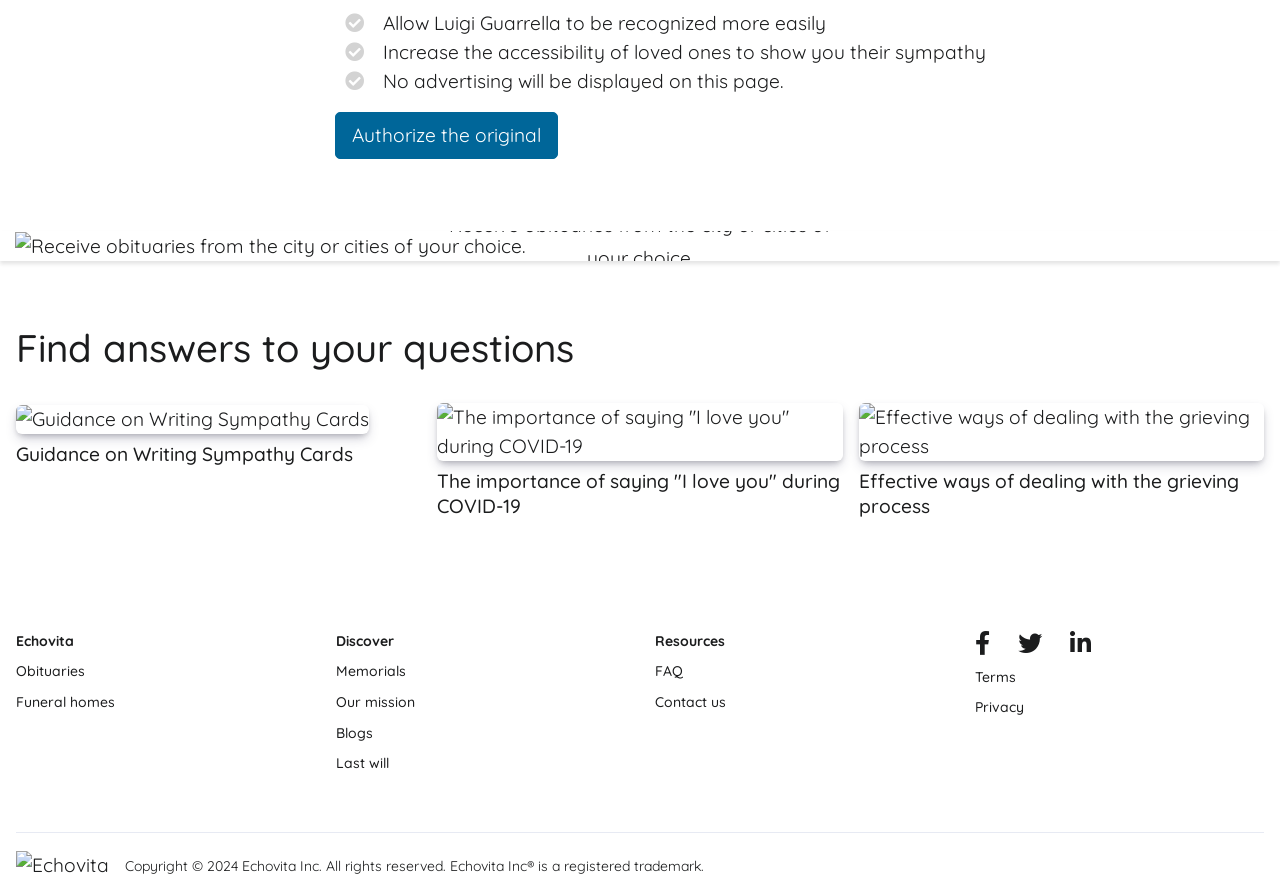Provide a brief response to the question using a single word or phrase: 
What is the importance of saying 'I love you' during COVID-19?

Not specified